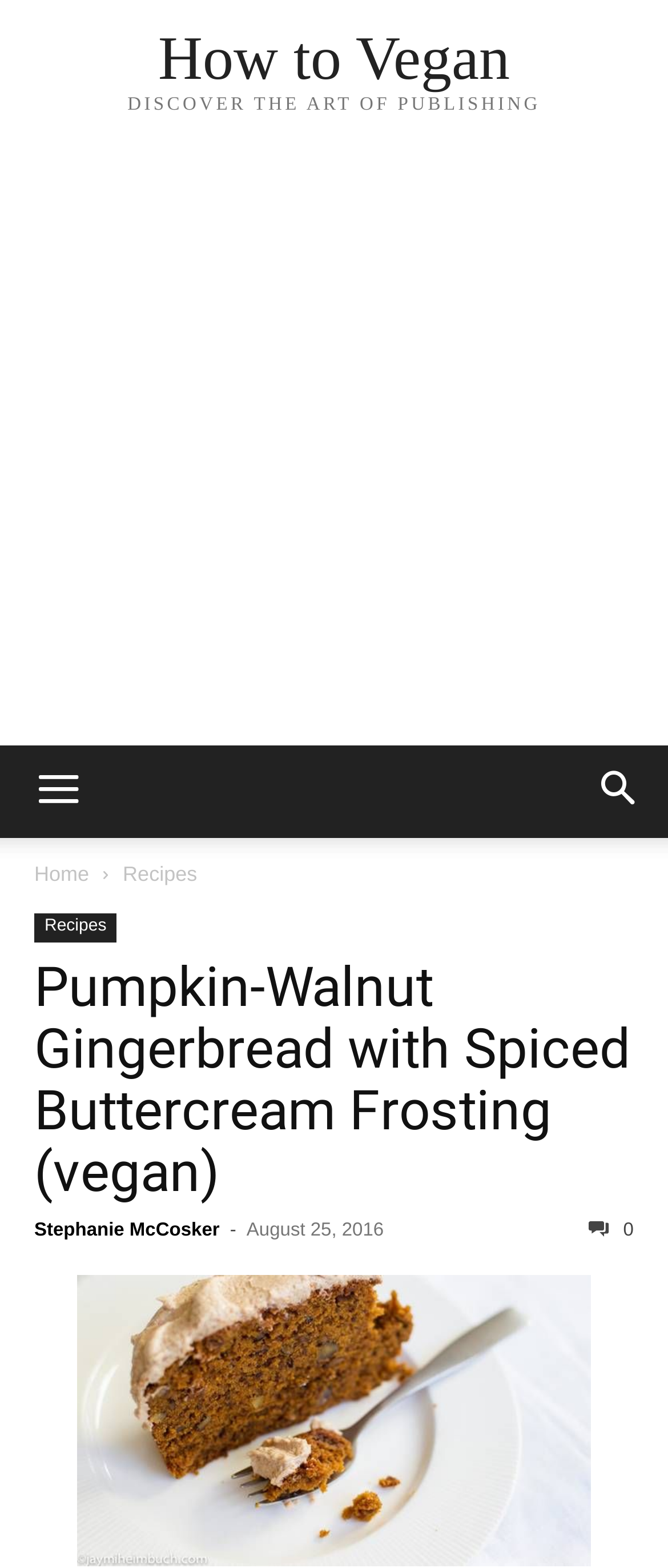Identify the bounding box coordinates of the section to be clicked to complete the task described by the following instruction: "Click the 'Home' link". The coordinates should be four float numbers between 0 and 1, formatted as [left, top, right, bottom].

[0.051, 0.55, 0.133, 0.565]